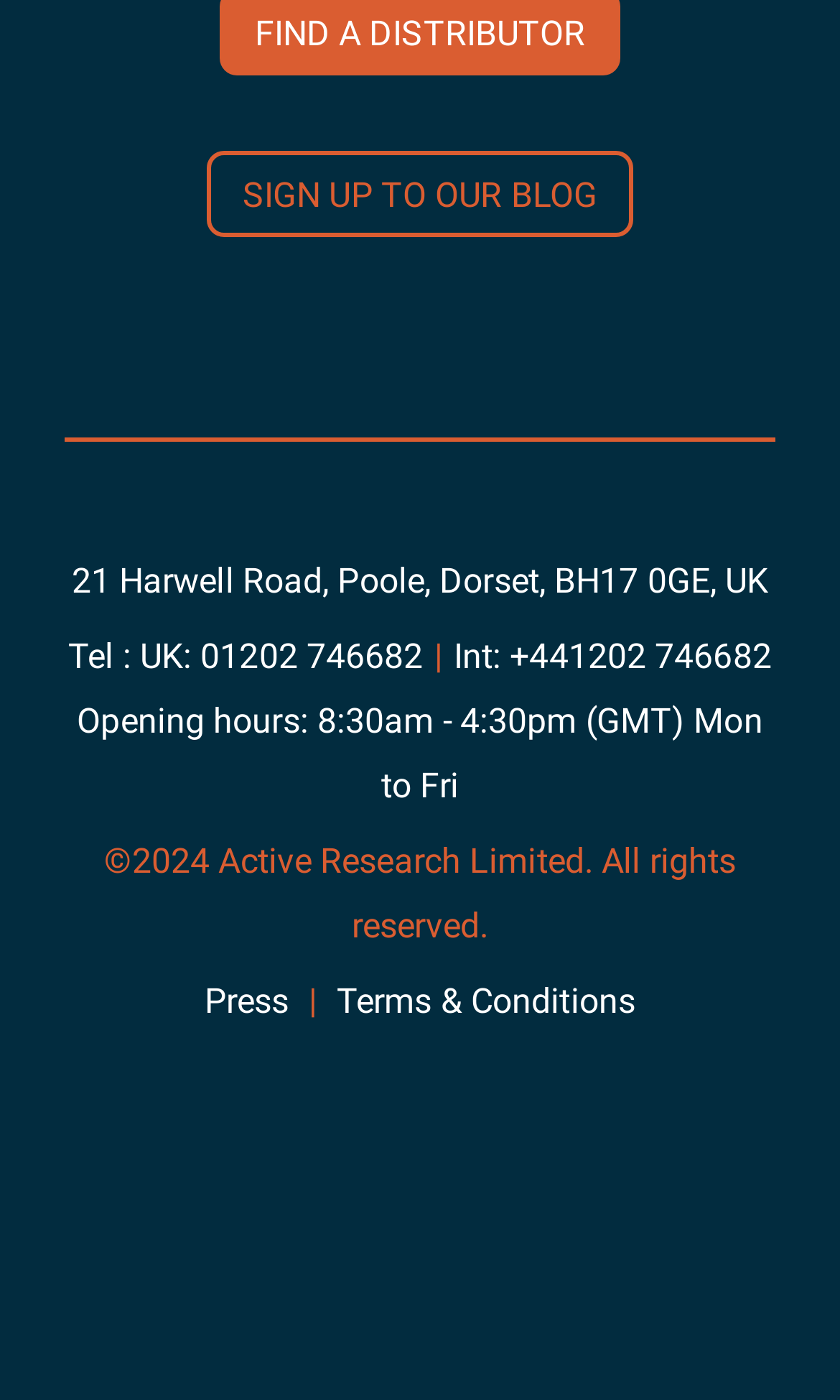What is the company's operating hours?
Deliver a detailed and extensive answer to the question.

I found the company's operating hours by looking at the StaticText element with the text 'Opening hours: 8:30am - 4:30pm (GMT) Mon to Fri' which is located at the top section of the webpage.